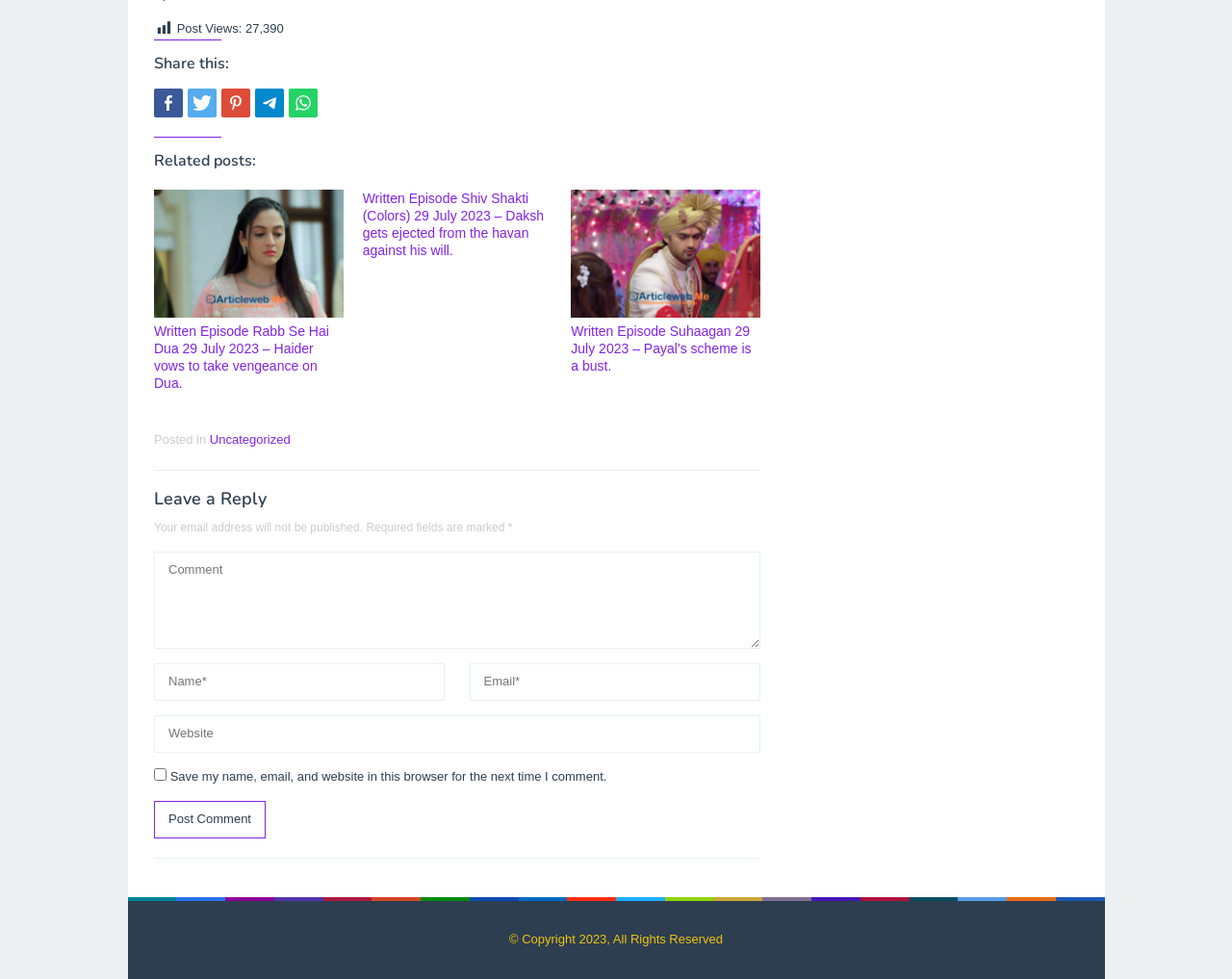Reply to the question below using a single word or brief phrase:
What is the copyright year mentioned at the bottom?

2023